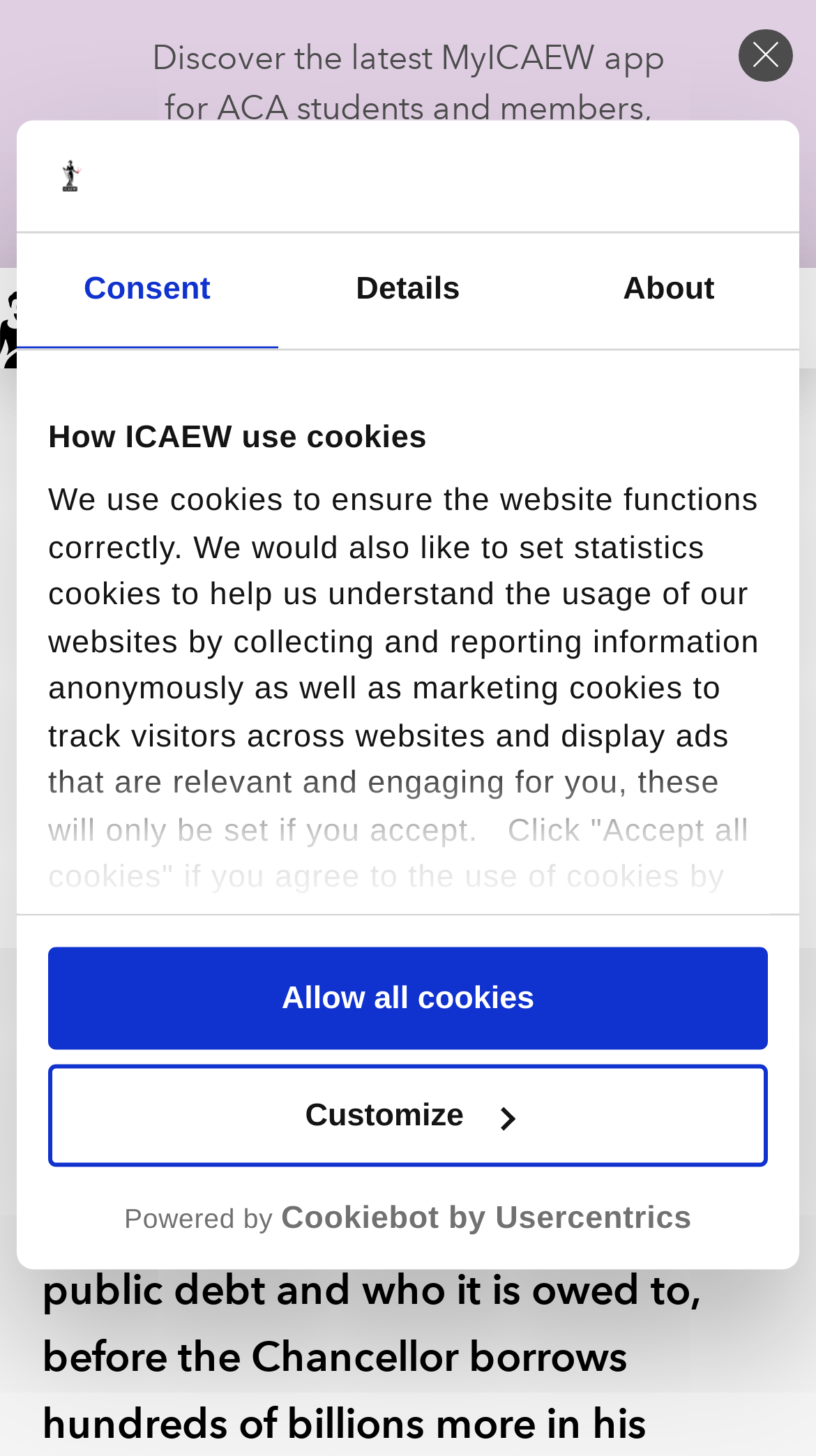Extract the primary headline from the webpage and present its text.

Chart of the week: UK public debt